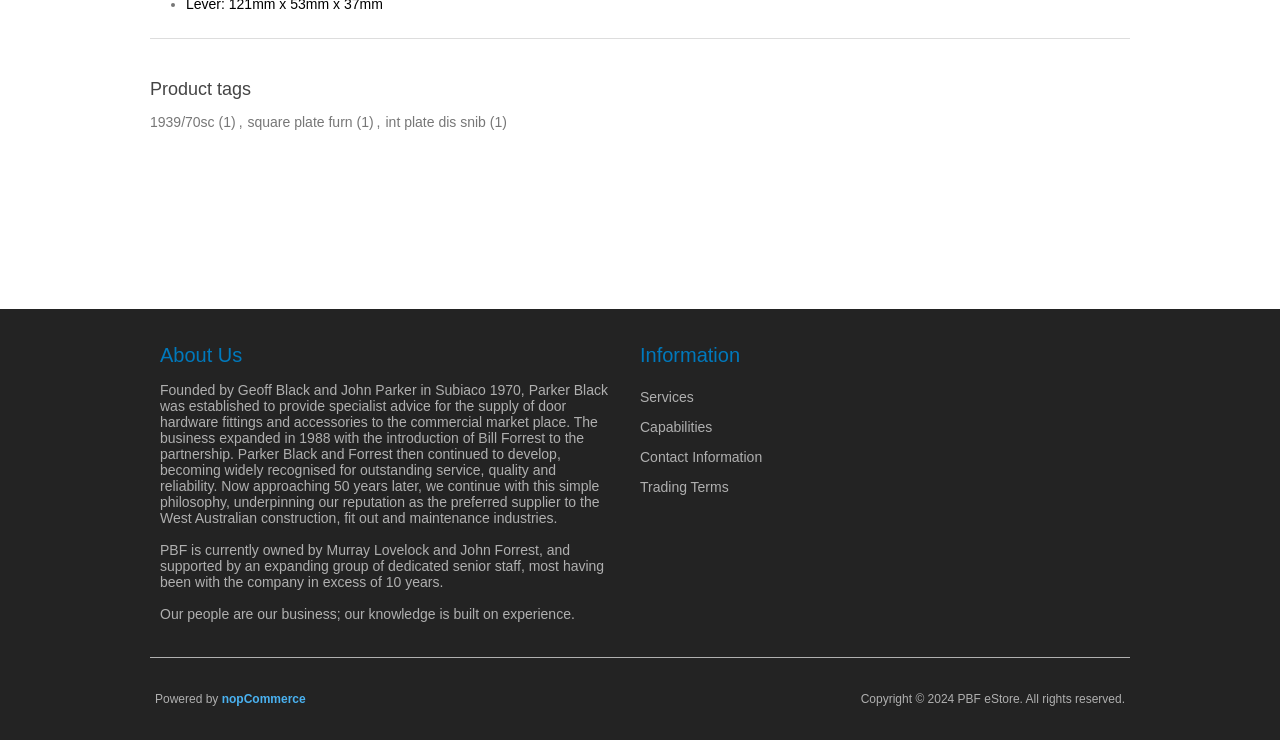Locate the bounding box coordinates of the clickable region necessary to complete the following instruction: "Go to home page". Provide the coordinates in the format of four float numbers between 0 and 1, i.e., [left, top, right, bottom].

None